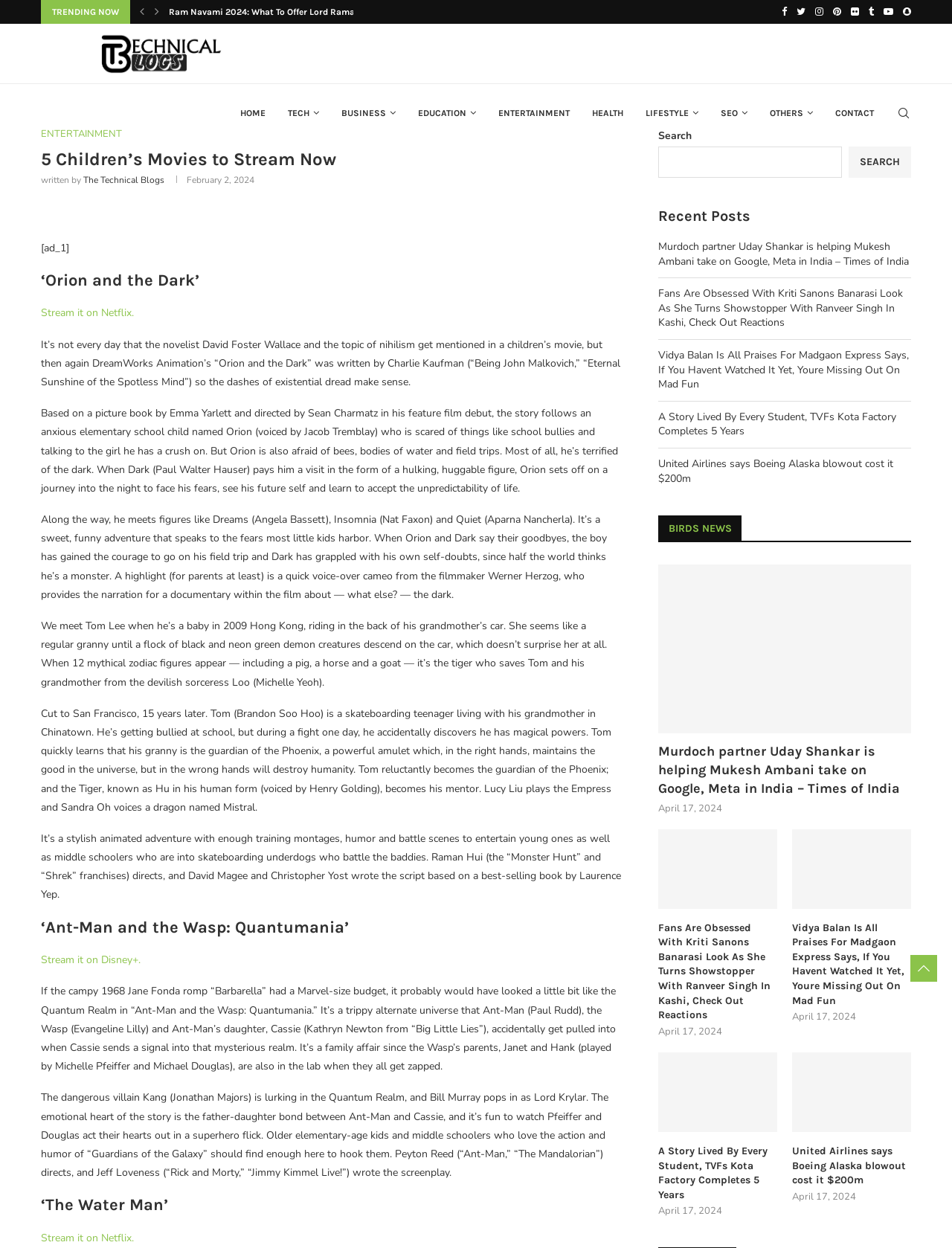Identify the bounding box coordinates of the element that should be clicked to fulfill this task: "Click the 'Home' link". The coordinates should be provided as four float numbers between 0 and 1, i.e., [left, top, right, bottom].

None